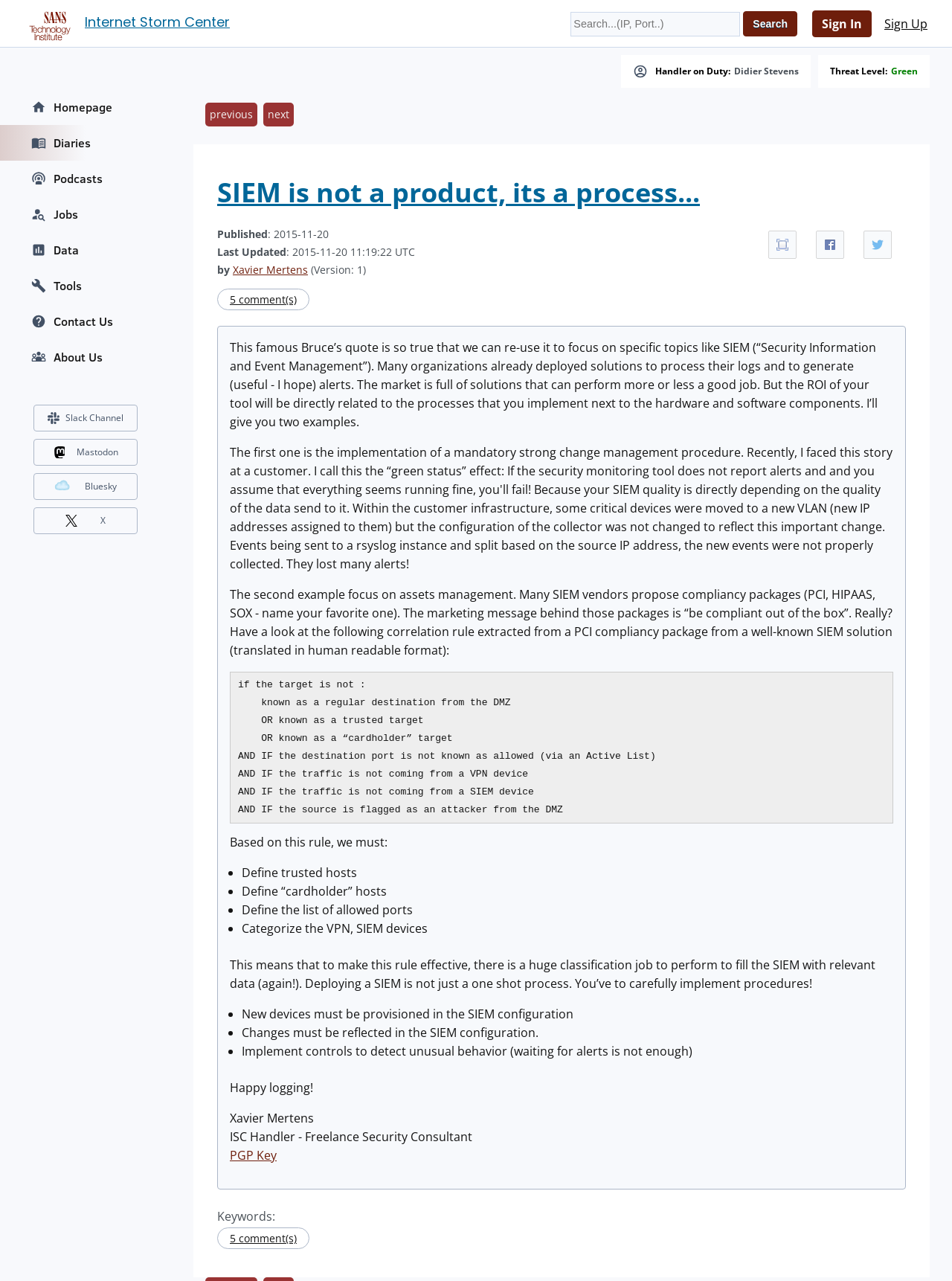Please determine the bounding box coordinates for the element that should be clicked to follow these instructions: "Read the article".

[0.203, 0.113, 0.977, 0.997]